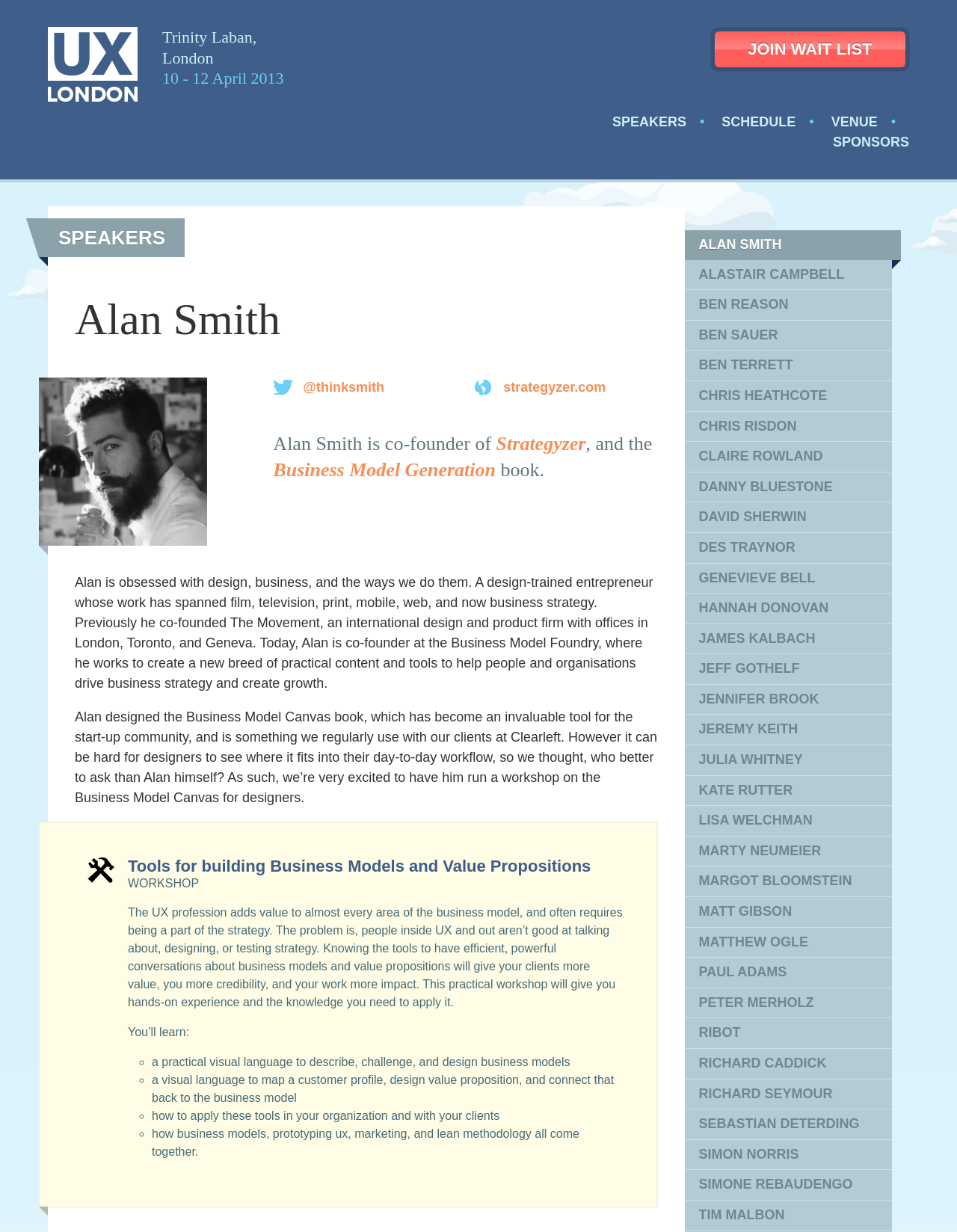Locate the bounding box coordinates of the clickable area needed to fulfill the instruction: "Click on the 'JOIN WAIT LIST' button".

[0.747, 0.025, 0.946, 0.055]